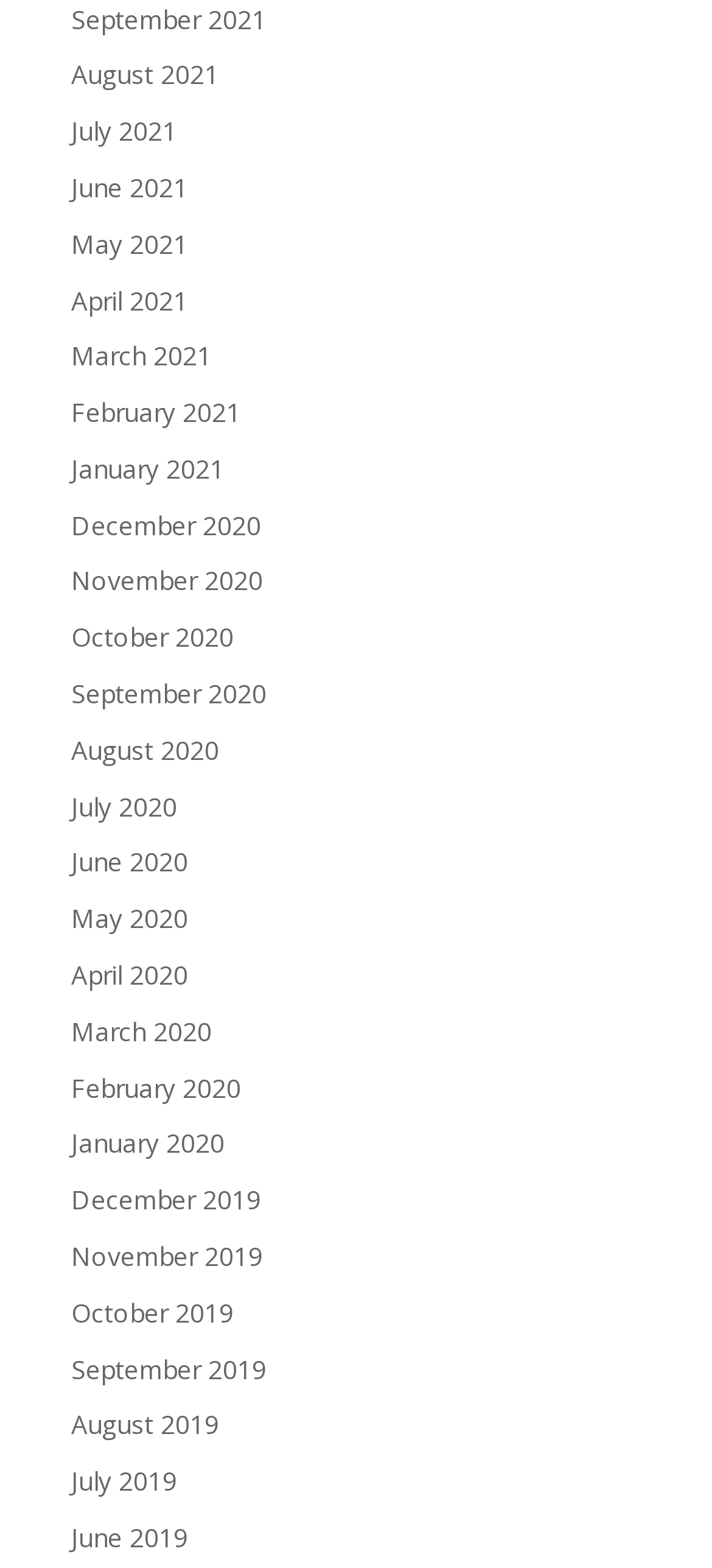Please respond to the question with a concise word or phrase:
What is the most recent month listed?

September 2021